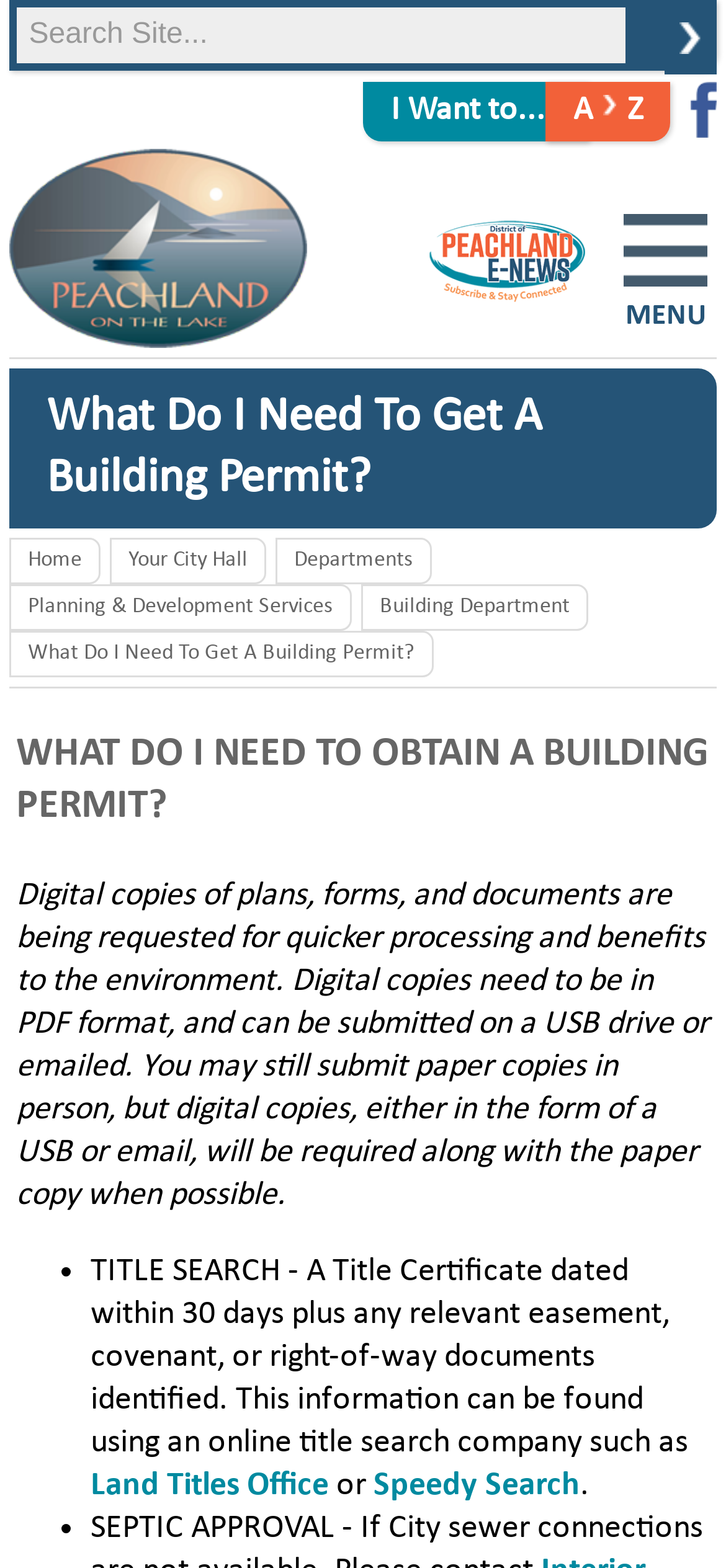Identify the bounding box of the HTML element described as: "title="Facebook"".

[0.952, 0.074, 0.987, 0.093]